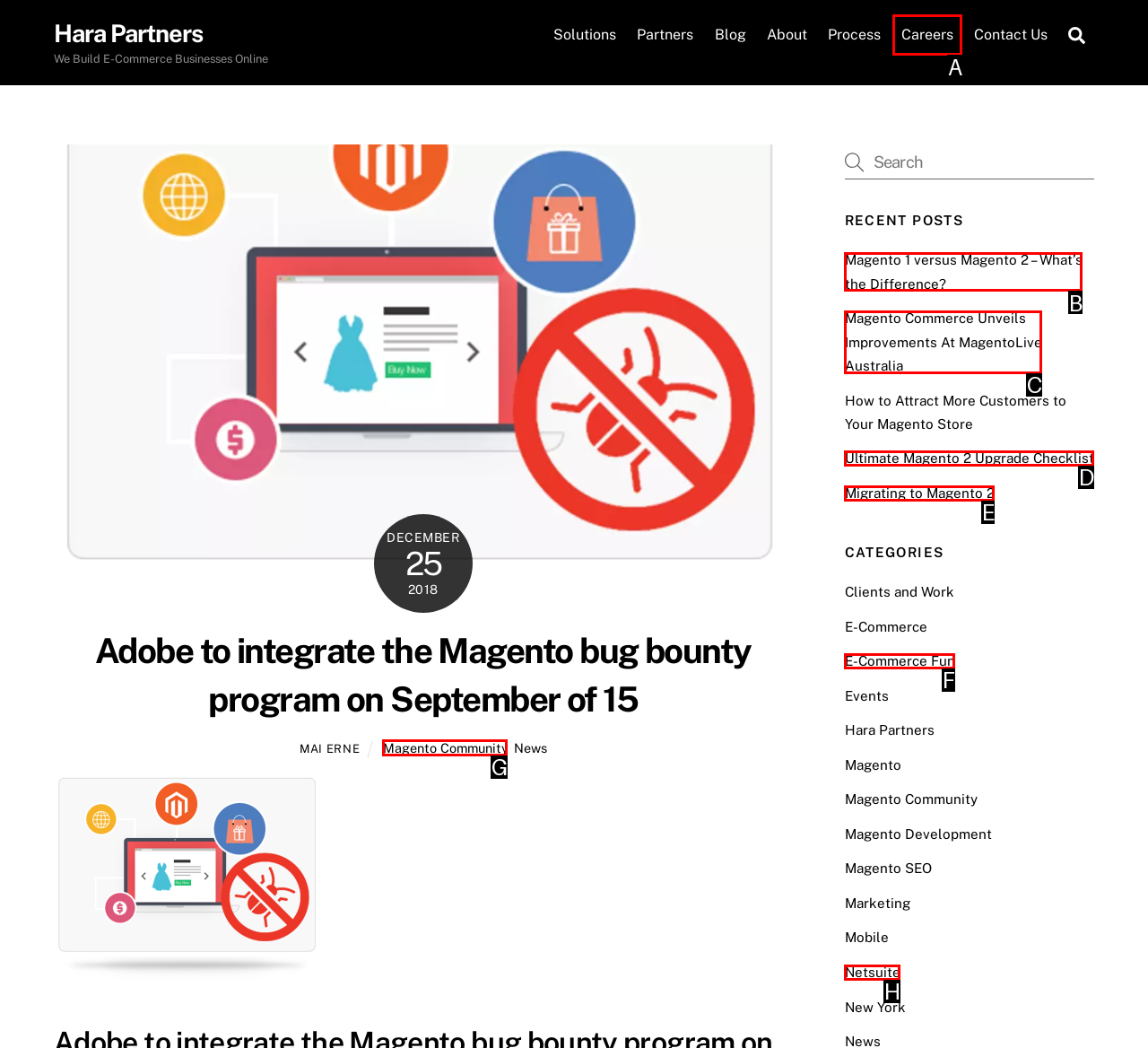Identify the correct option to click in order to complete this task: Visit the Magento Community page
Answer with the letter of the chosen option directly.

G